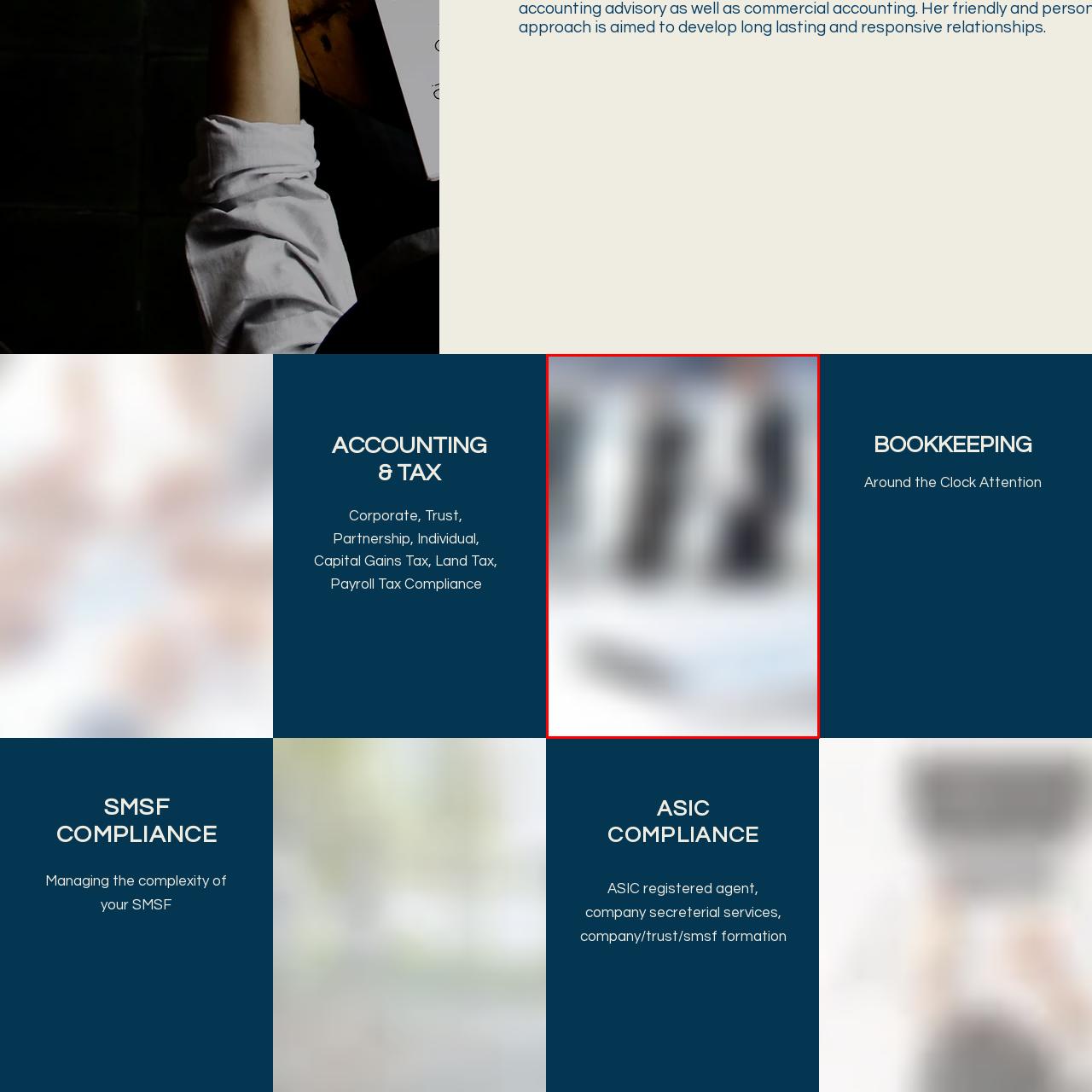Carefully analyze the image within the red boundary and describe it extensively.

The image features a professional setting, likely in a corporate environment, showcasing three individuals dressed in formal attire. They appear to be engaged in a serious discussion or a meeting, emphasizing themes of business collaboration and professionalism. The context suggests a focus on financial services, particularly relating to accounting and tax compliance, as indicated by the surrounding sections of content that highlight expertise in areas such as corporate, partnership, and capital gains tax compliance. The atmosphere reflects a commitment to quality service and attention to client needs, aligning with the broader themes of bookkeeping and compliance that permeate the adjoining text.